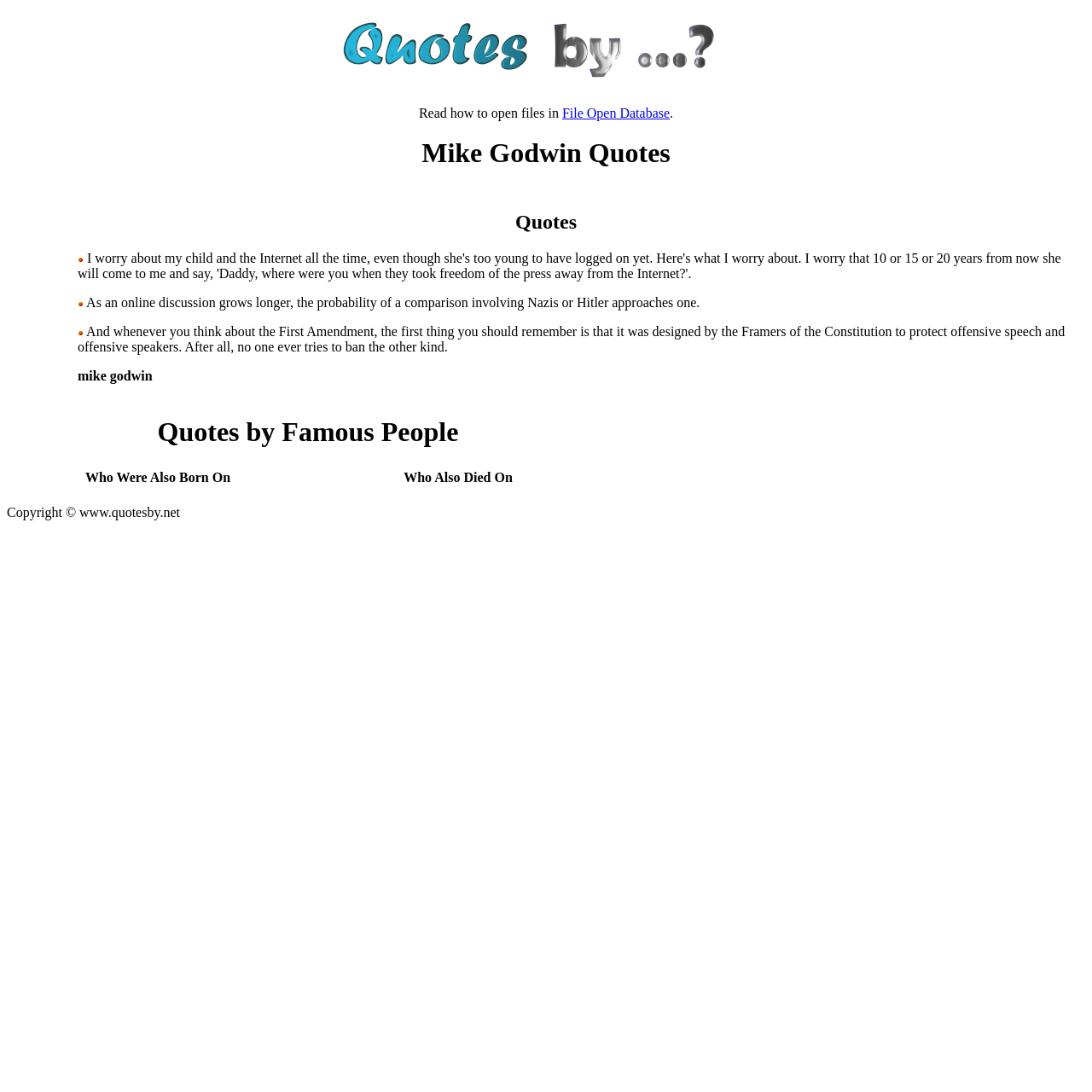Using the details from the image, please elaborate on the following question: What is the topic of the quote on this webpage?

The quote on this webpage mentions 'freedom of the press' and the First Amendment, so the topic of the quote is related to freedom of the press and its importance.